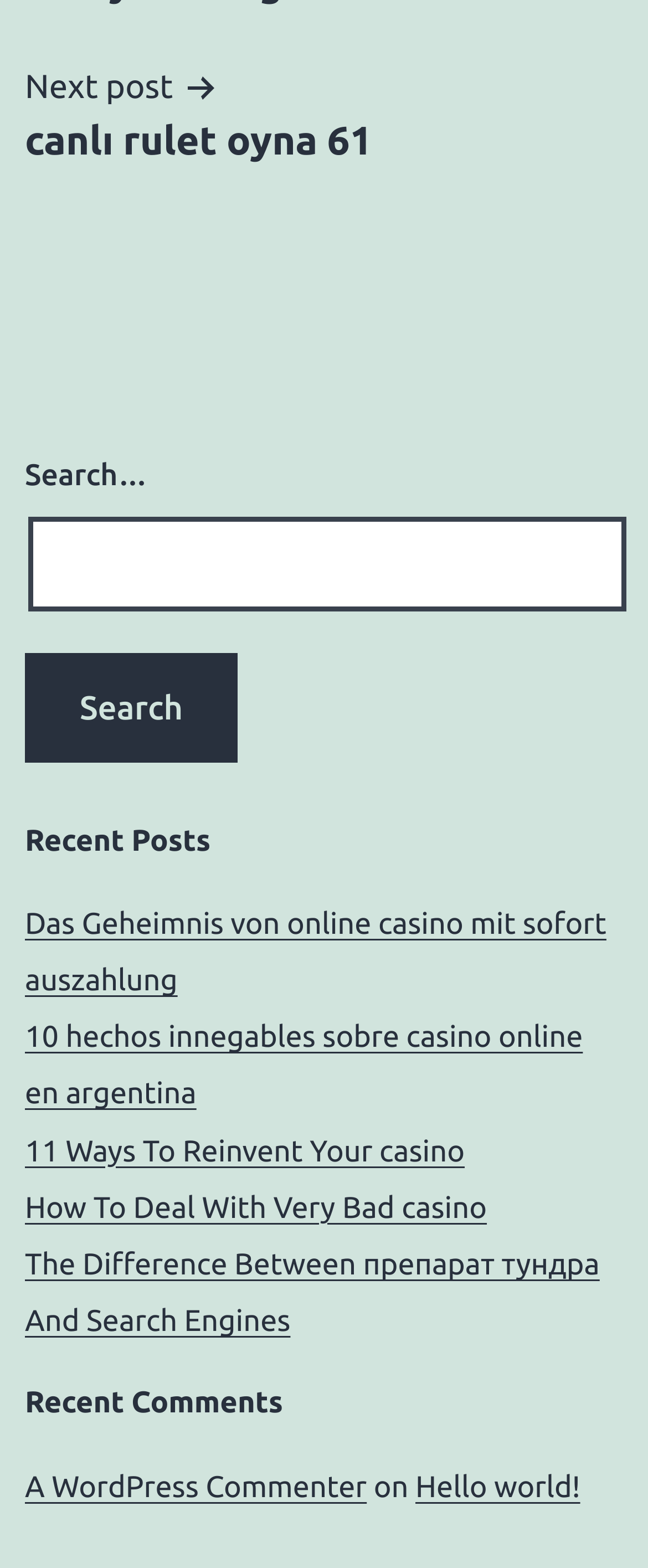Please pinpoint the bounding box coordinates for the region I should click to adhere to this instruction: "Click on the next post".

[0.038, 0.038, 0.962, 0.107]